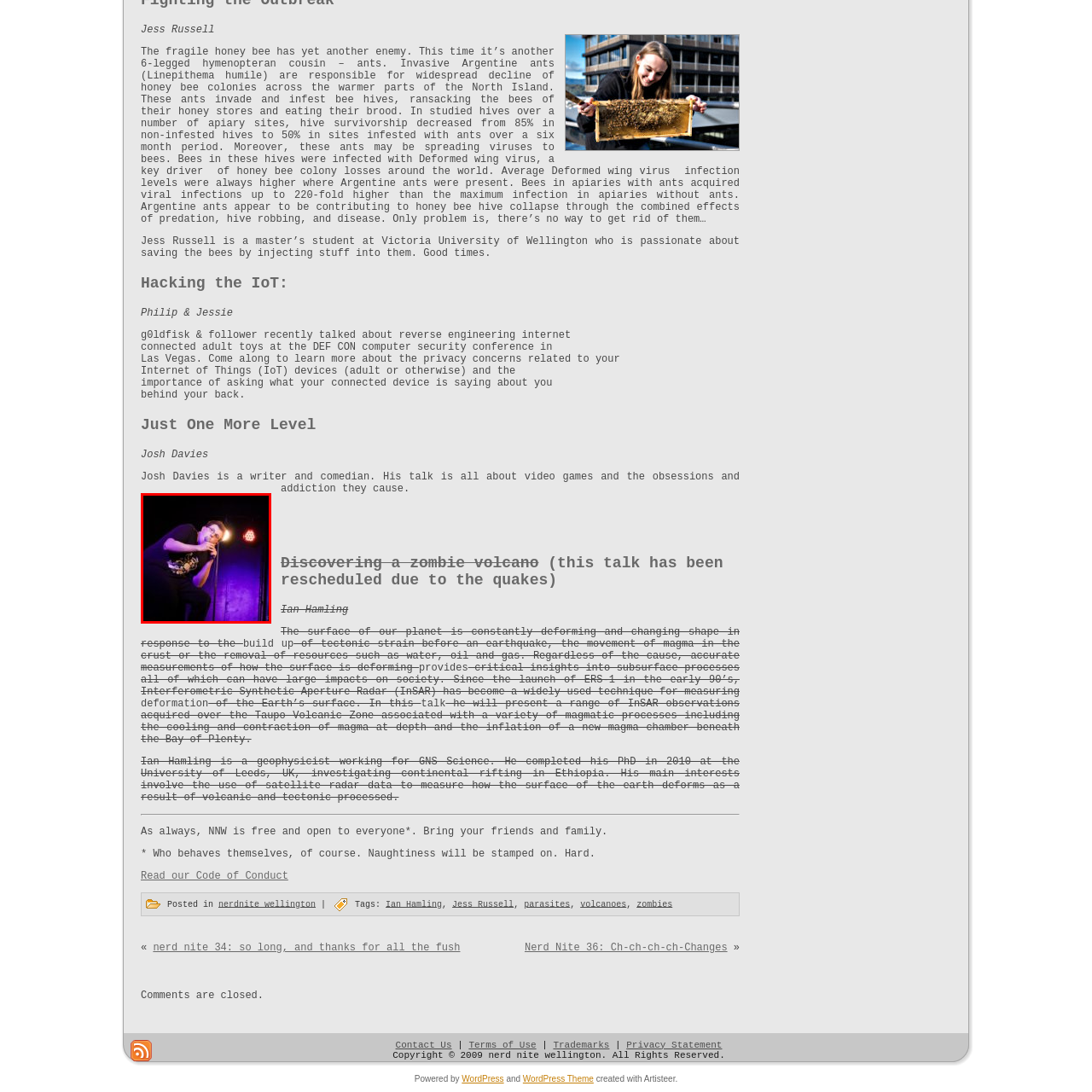Articulate a detailed narrative of what is visible inside the red-delineated region of the image.

A performer engages the audience with a captivating act during a live event. The stage is illuminated with vibrant purple lighting, creating an energetic atmosphere. The performer, dressed in a black shirt adorned with a graphic design, leans slightly forward into the microphone, suggesting an intimate or humorous moment in their routine. Behind them, soft spotlights enhance the mood, with one light featuring a distinctive pattern, adding visual interest to the scene. This image captures the lively spirit of a comedy set, where the performer shares anecdotes and jokes, likely connecting with a crowd eager for entertainment.